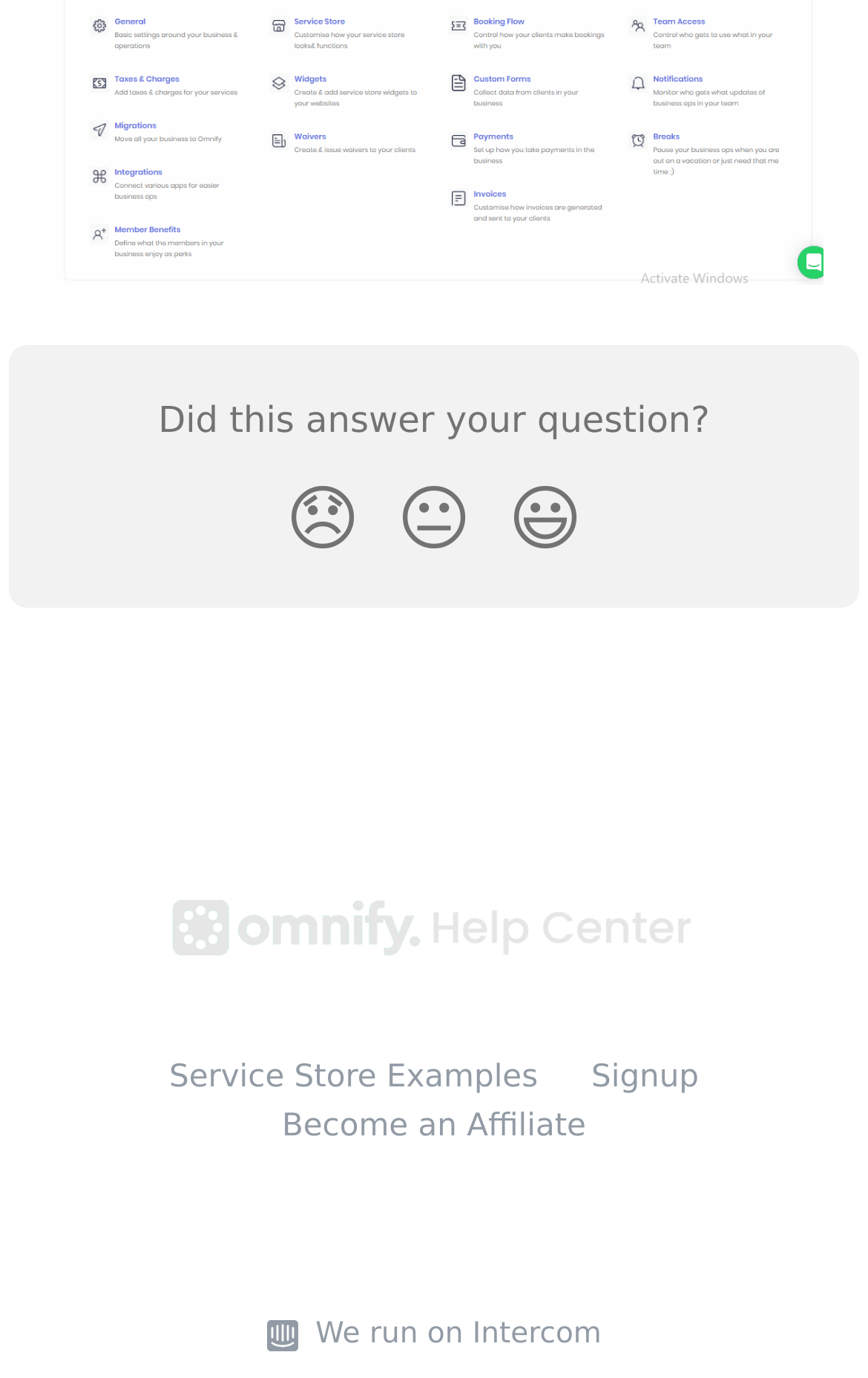Identify the bounding box for the UI element described as: "alt="Omnify Help Center"". Ensure the coordinates are four float numbers between 0 and 1, formatted as [left, top, right, bottom].

[0.195, 0.656, 0.804, 0.69]